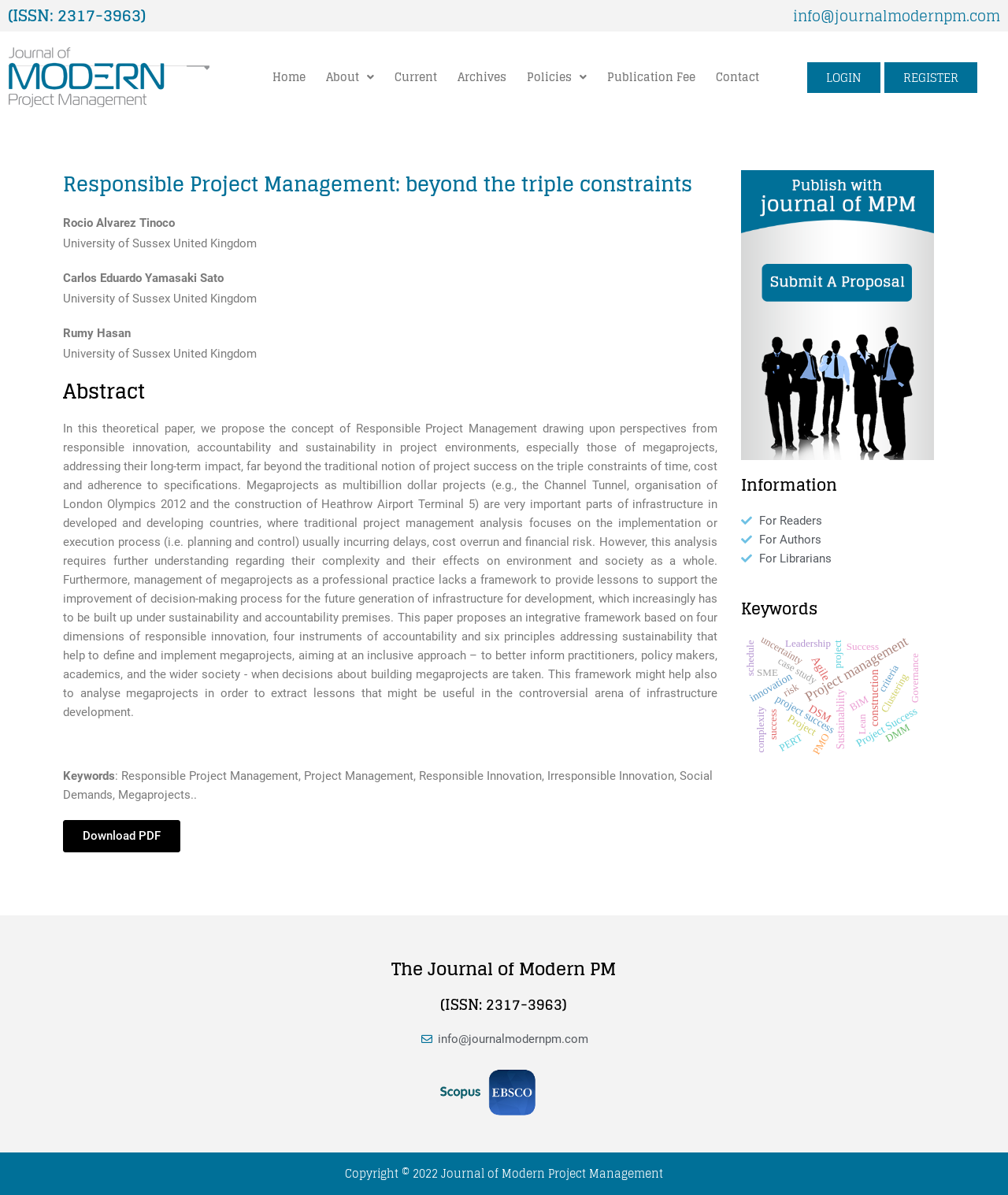Identify the bounding box coordinates of the part that should be clicked to carry out this instruction: "Read the 'Abstract' section".

[0.062, 0.317, 0.712, 0.338]